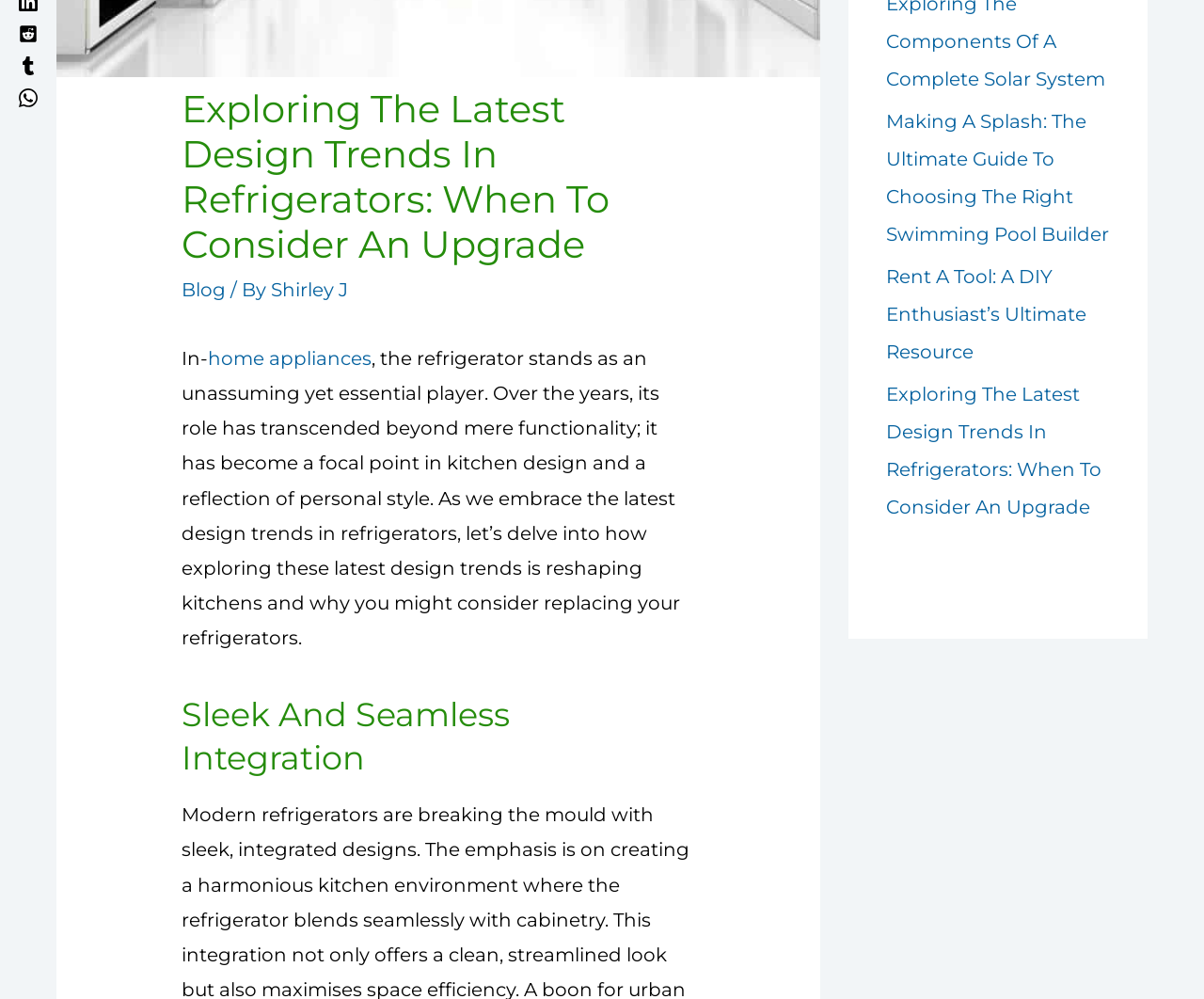Find the bounding box coordinates corresponding to the UI element with the description: "aria-label="WhatsApp"". The coordinates should be formatted as [left, top, right, bottom], with values as floats between 0 and 1.

[0.016, 0.085, 0.031, 0.107]